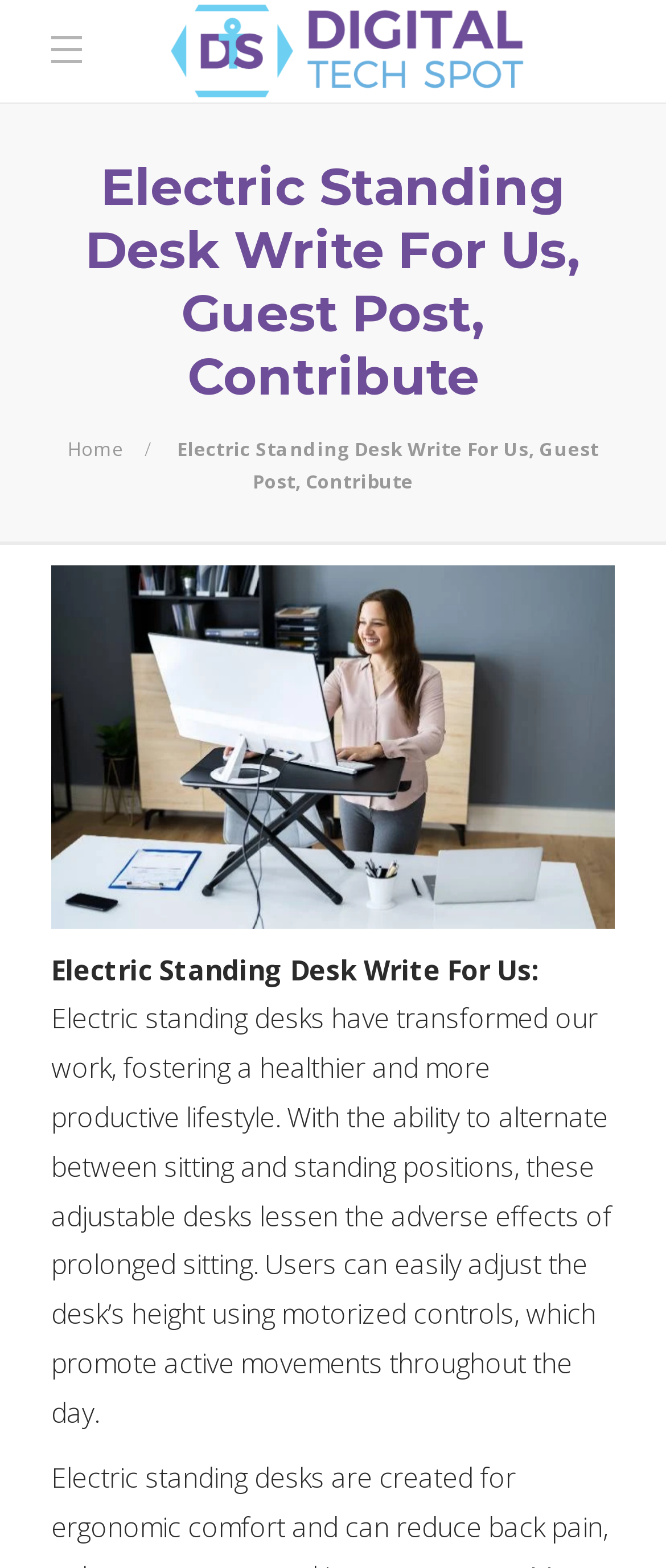Articulate a detailed summary of the webpage's content and design.

The webpage is about electric standing desks, with a focus on their benefits and features. At the top, there is a logo of "Digital Tech Spot" with a link to the website. Below the logo, there is a heading that reads "Electric Standing Desk Write For Us, Guest Post, Contribute". 

To the right of the heading, there is a link to the "Home" page. Next to the heading, there is a brief description of the webpage's content, which is "Electric Standing Desk Write For Us, Guest Post, Contribute". 

Below these elements, there is a large image of an electric standing desk, taking up most of the width of the page. Above the image, there is a title "Electric Standing Desk Write For Us:" in a larger font. 

Below the title, there is a paragraph of text that explains the benefits of electric standing desks, including how they promote a healthier and more productive lifestyle by allowing users to alternate between sitting and standing positions. The text also mentions the adjustable height feature of these desks, which can be controlled using motorized controls.